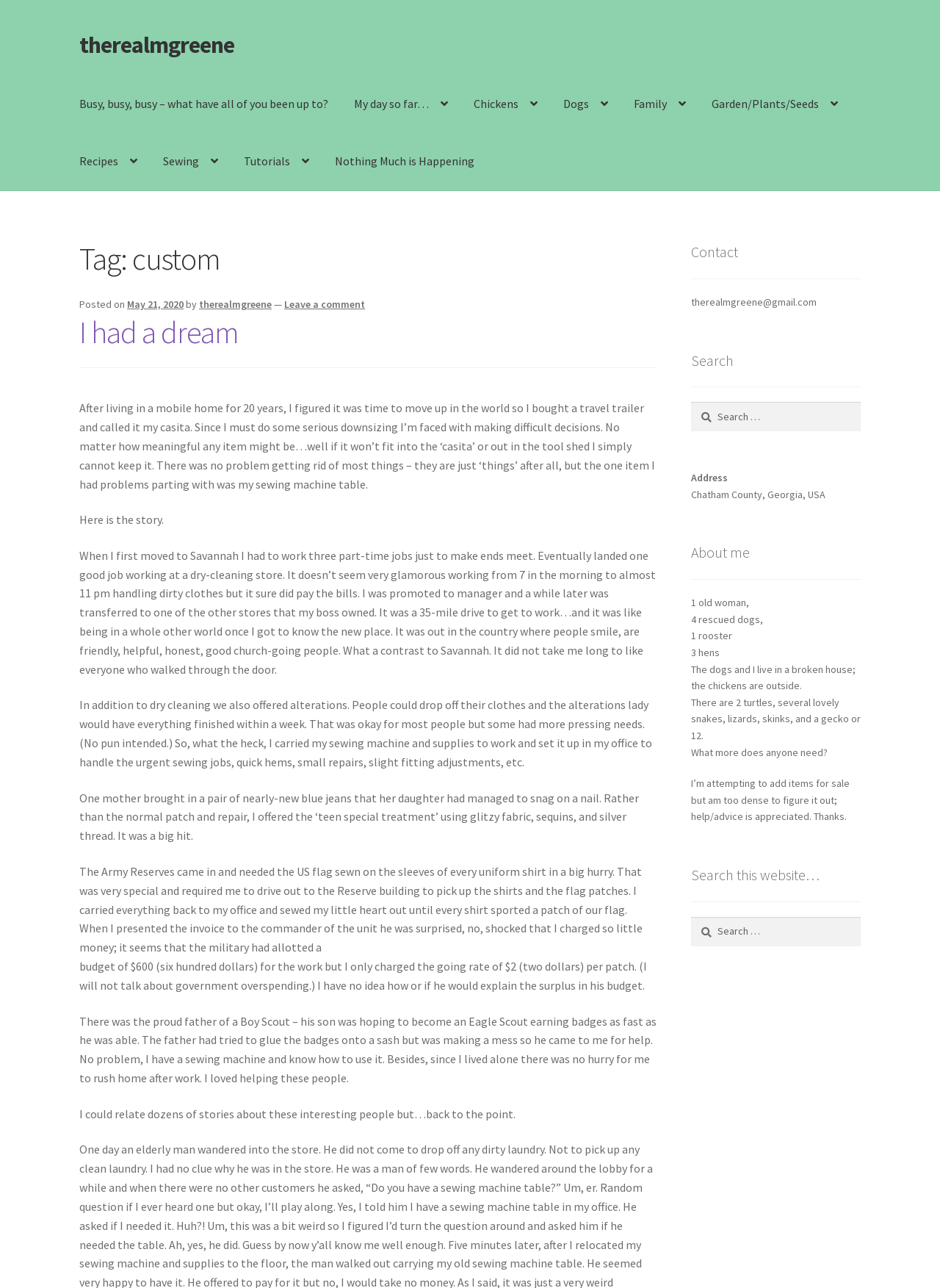Specify the bounding box coordinates of the area that needs to be clicked to achieve the following instruction: "Contact the author via email".

[0.735, 0.229, 0.869, 0.24]